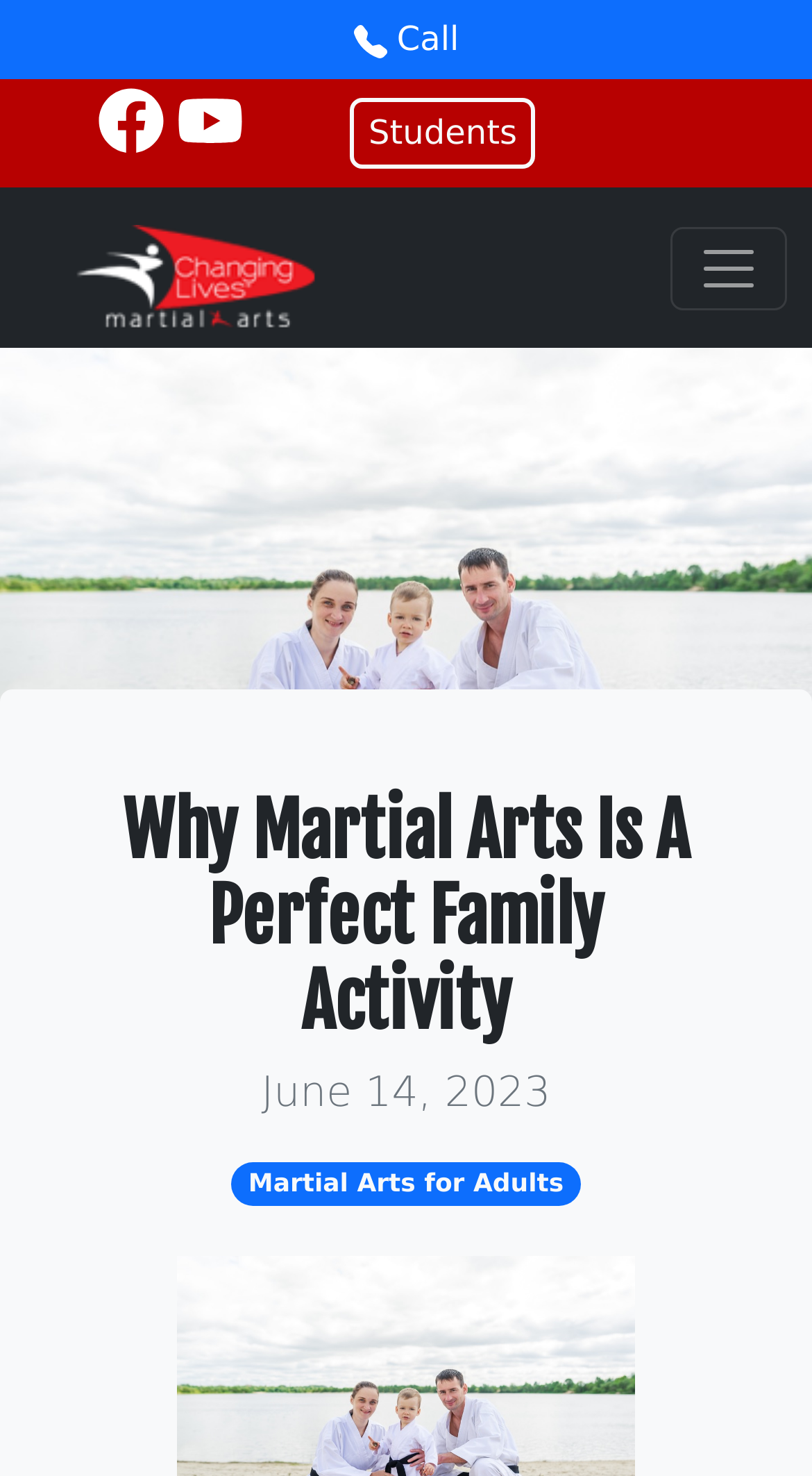What is the target audience for the 'Students' button?
Provide a one-word or short-phrase answer based on the image.

Students